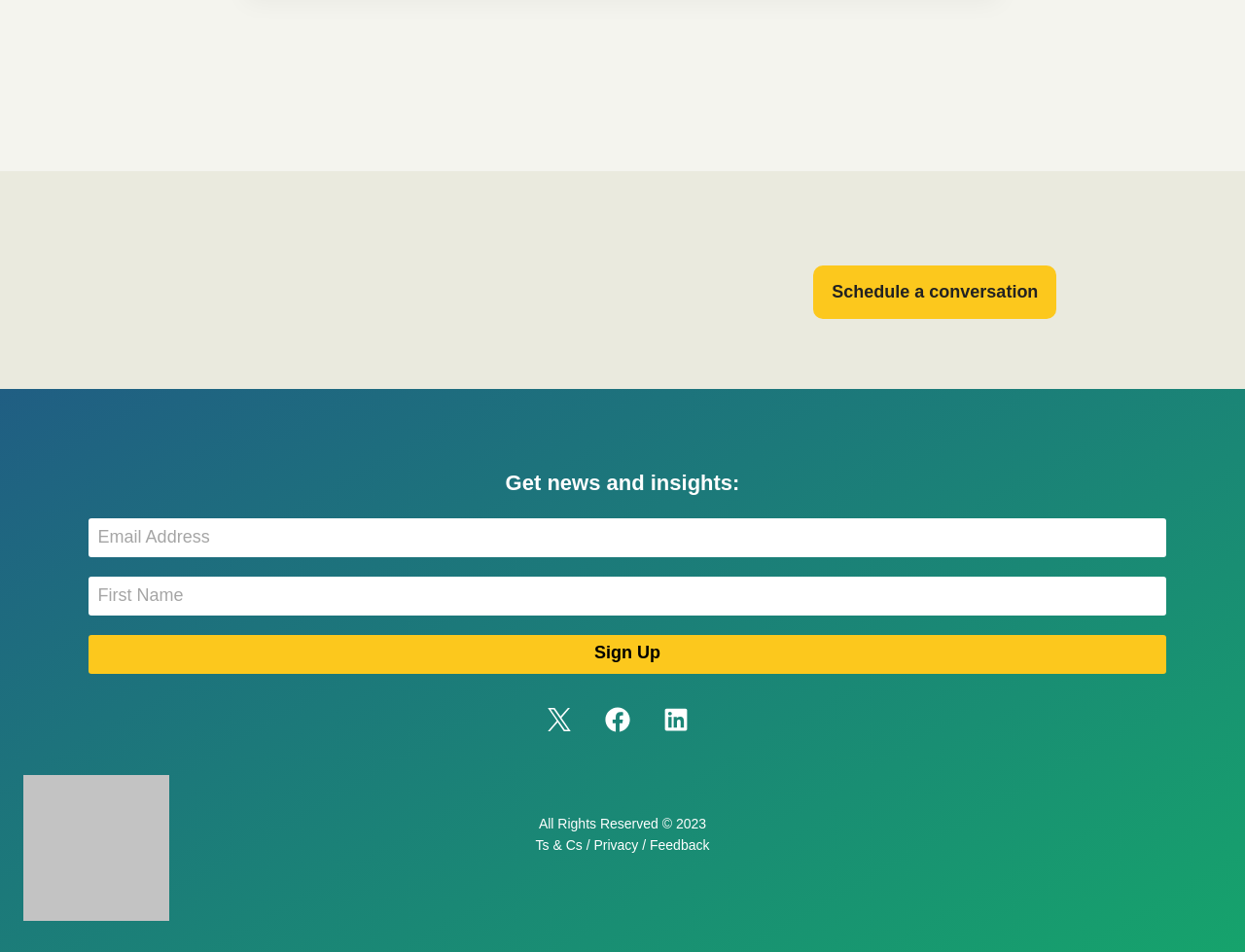What is the copyright year of the webpage?
Respond with a short answer, either a single word or a phrase, based on the image.

2023